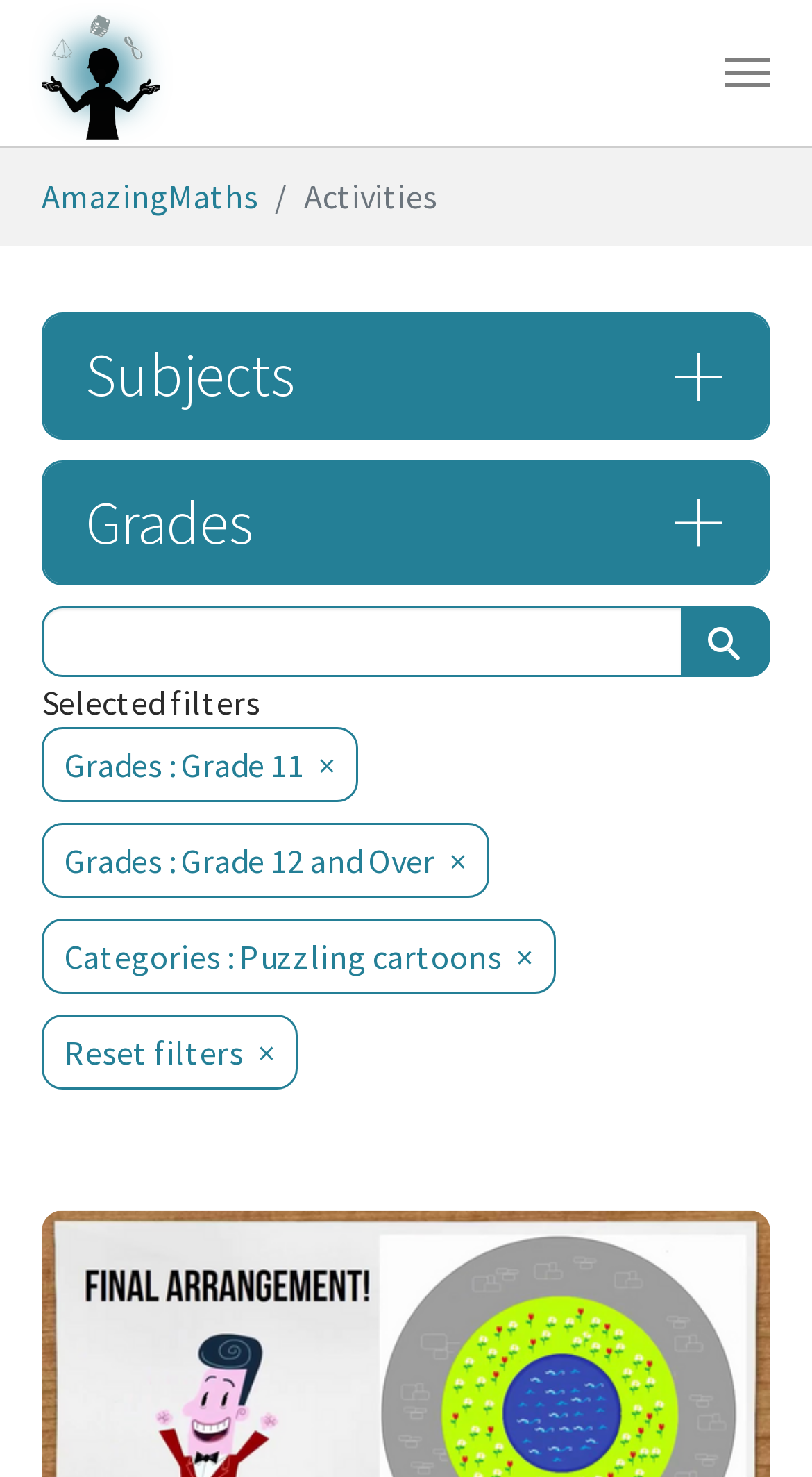Locate the UI element that matches the description aria-label="Toggle navigation" in the webpage screenshot. Return the bounding box coordinates in the format (top-left x, top-left y, bottom-right x, bottom-right y), with values ranging from 0 to 1.

[0.892, 0.025, 0.949, 0.073]